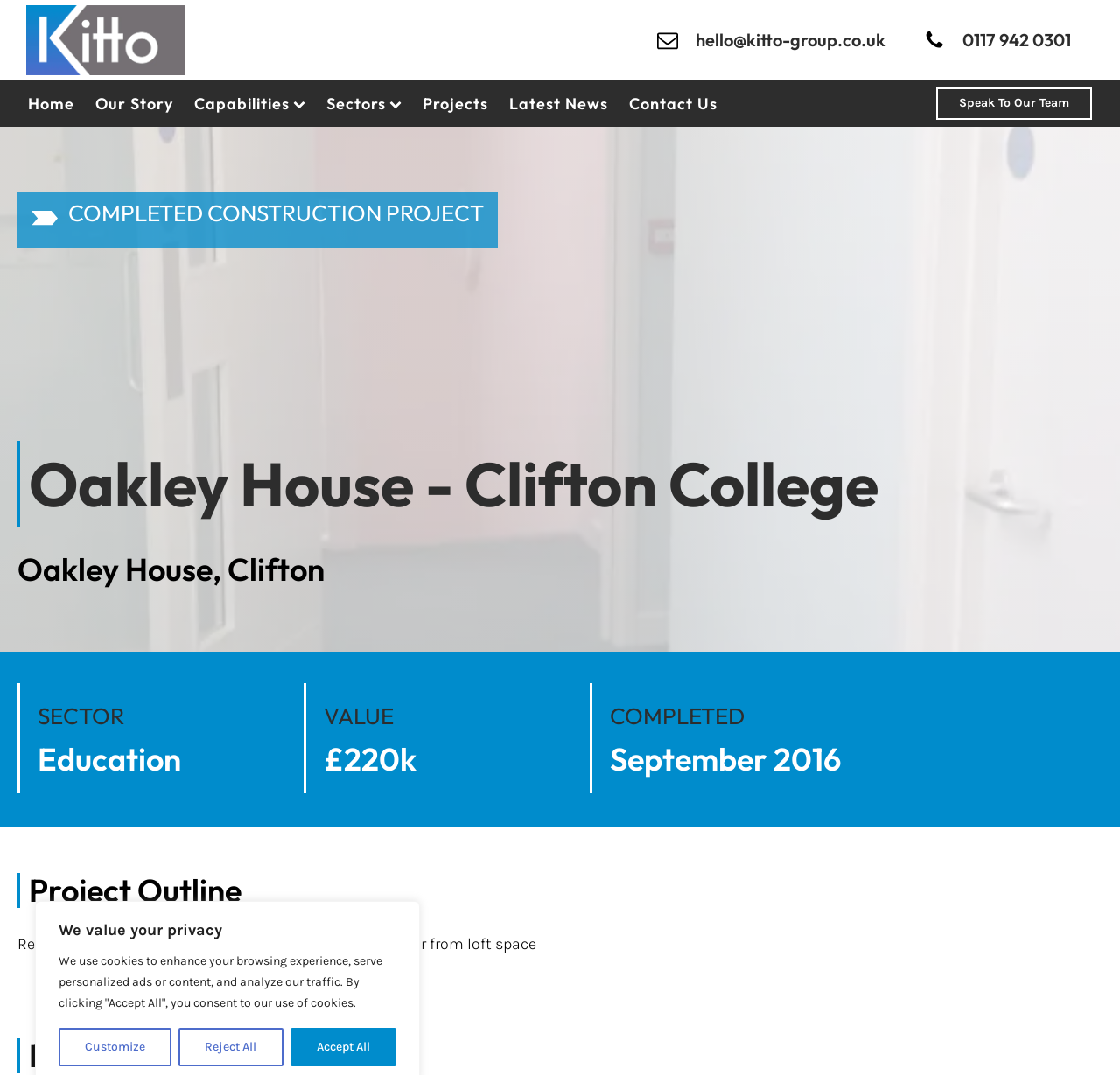Give a one-word or short phrase answer to this question: 
What is the project outline?

Refurbishment of 3rd floor and Formation of new 4th floor from loft space